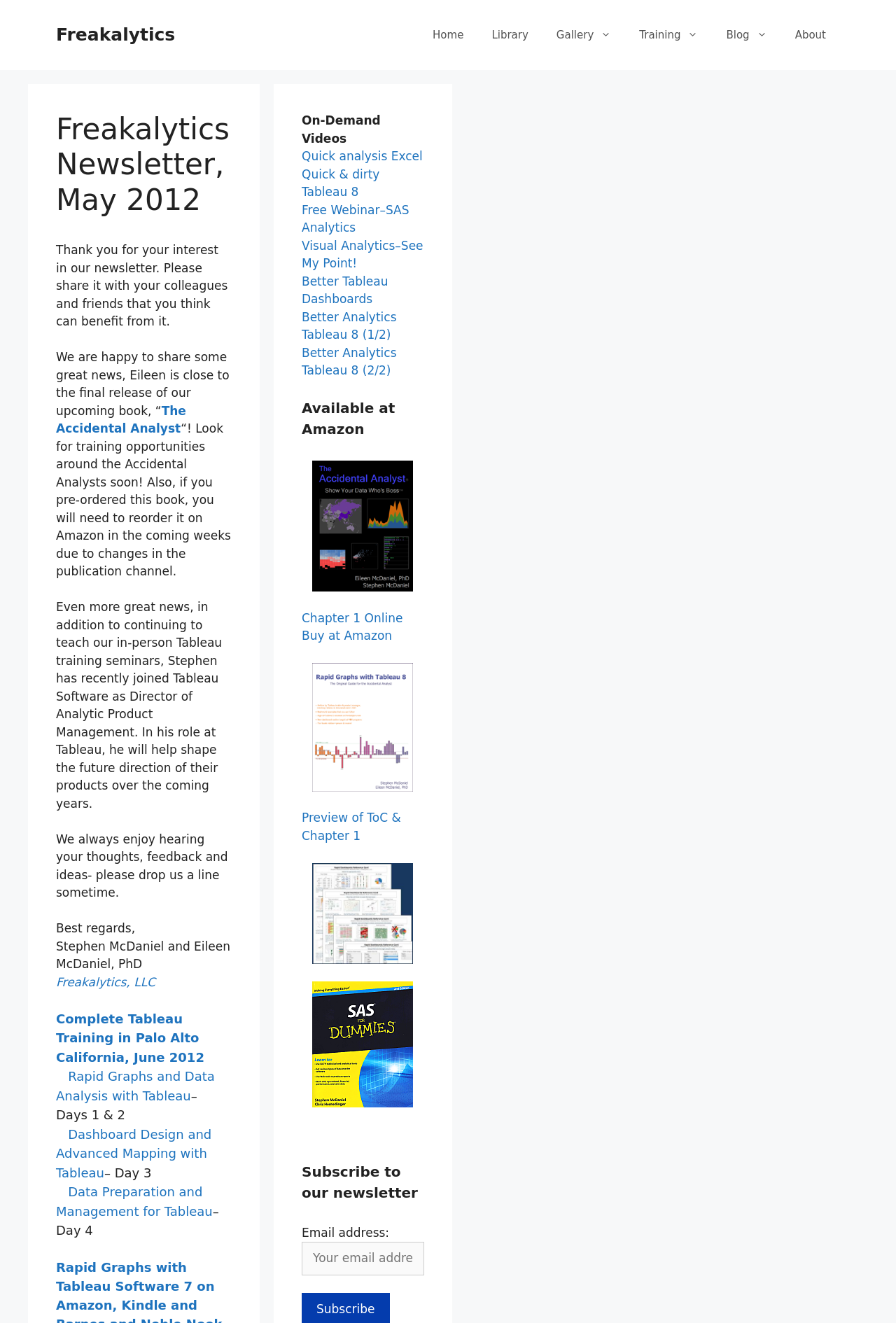Find the bounding box coordinates for the element described here: "Freakalytics, LLC".

[0.062, 0.737, 0.173, 0.747]